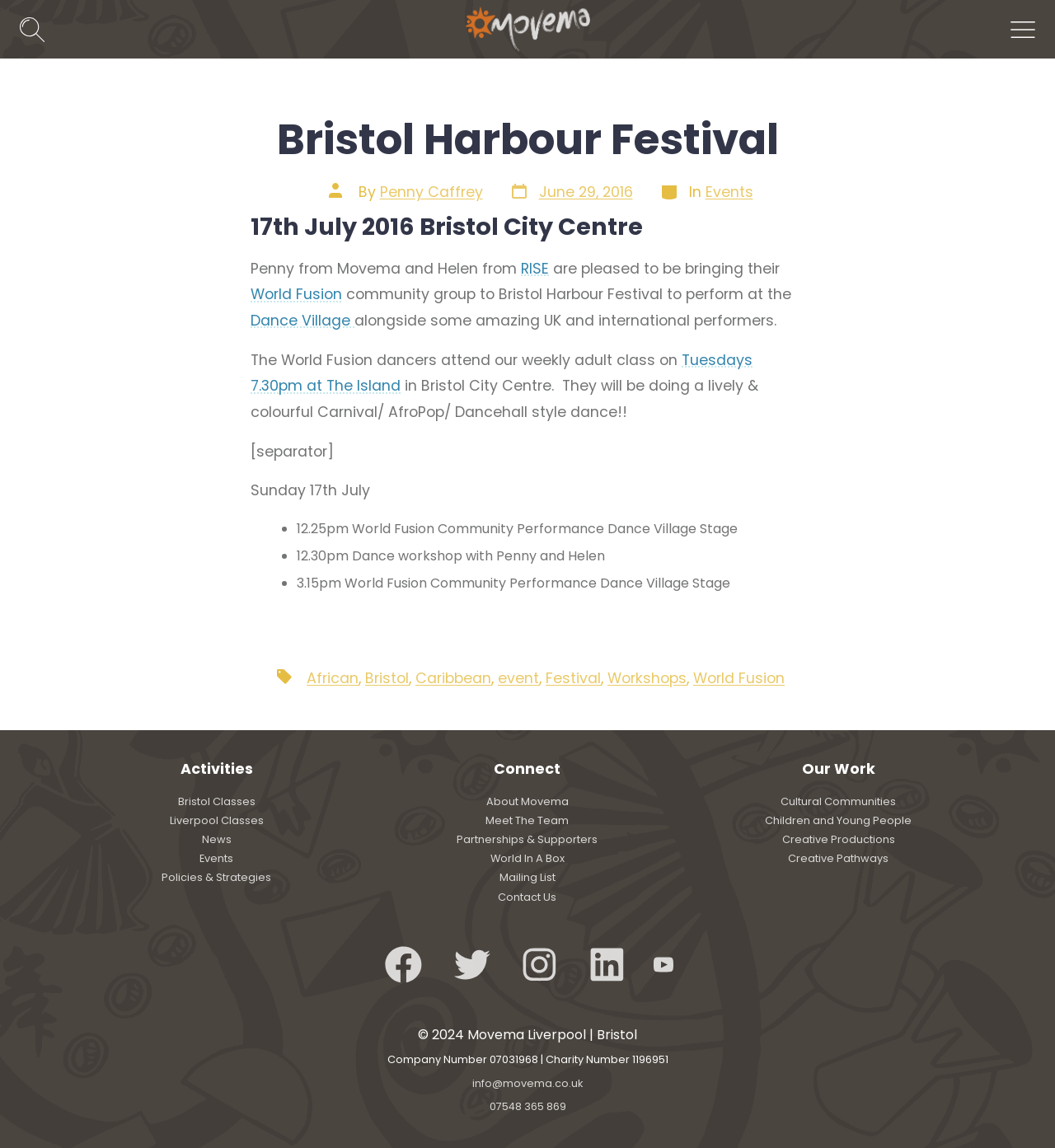What is the name of the dance style?
Carefully analyze the image and provide a detailed answer to the question.

The name of the dance style can be found in the article content, which is located below the heading '17th July 2016 Bristol City Centre'. The dance style is described as 'lively & colourful Carnival/AfroPop/Dancehall style dance'.